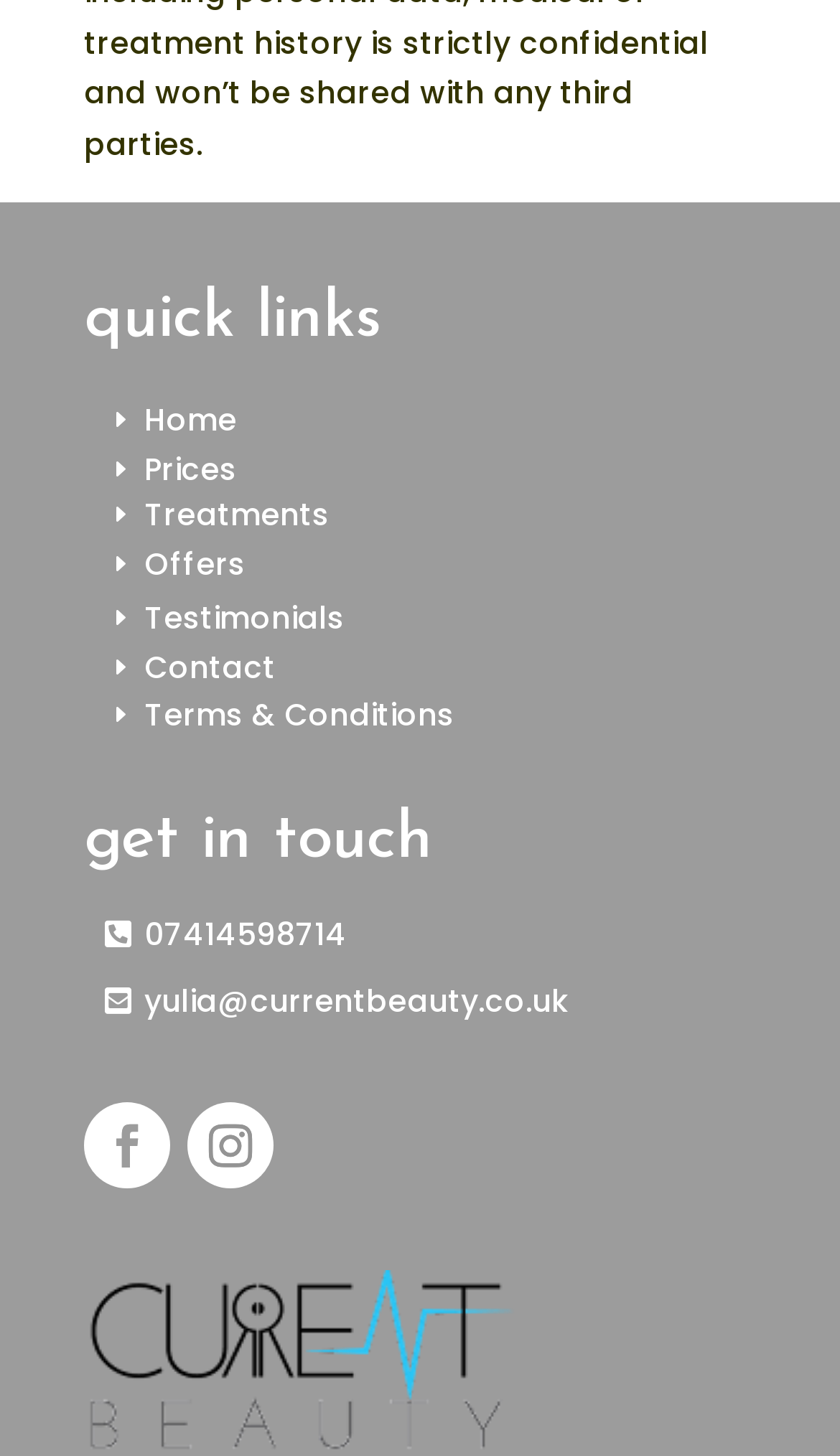Identify the bounding box coordinates necessary to click and complete the given instruction: "send an email to yulia".

[0.1, 0.665, 0.702, 0.713]